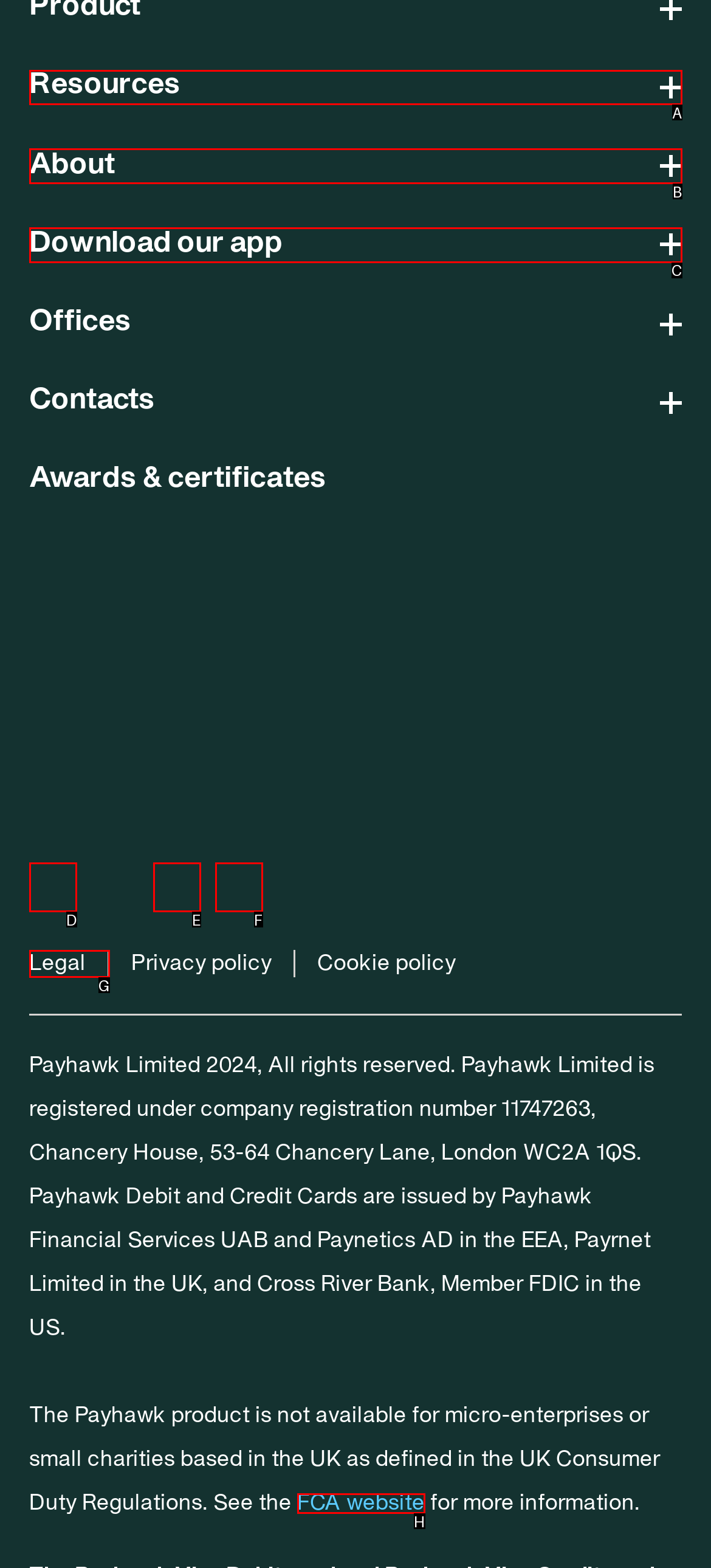Using the description: Download our app, find the best-matching HTML element. Indicate your answer with the letter of the chosen option.

C